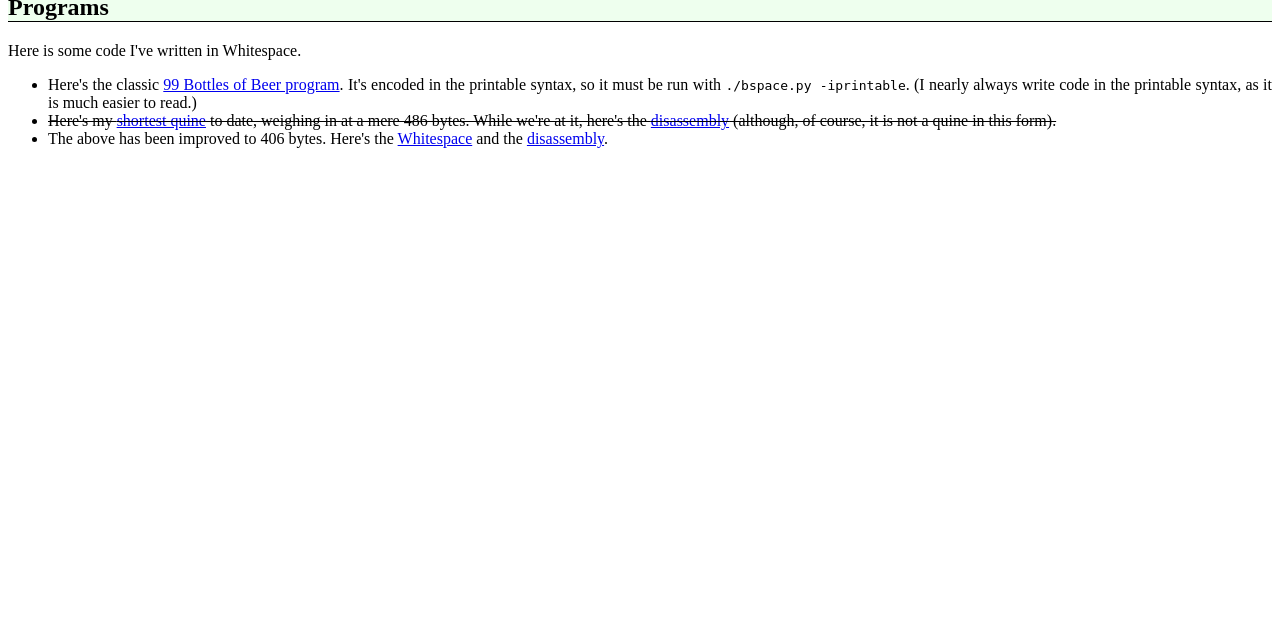Identify the bounding box coordinates of the HTML element based on this description: "99 Bottles of Beer program".

[0.128, 0.119, 0.265, 0.146]